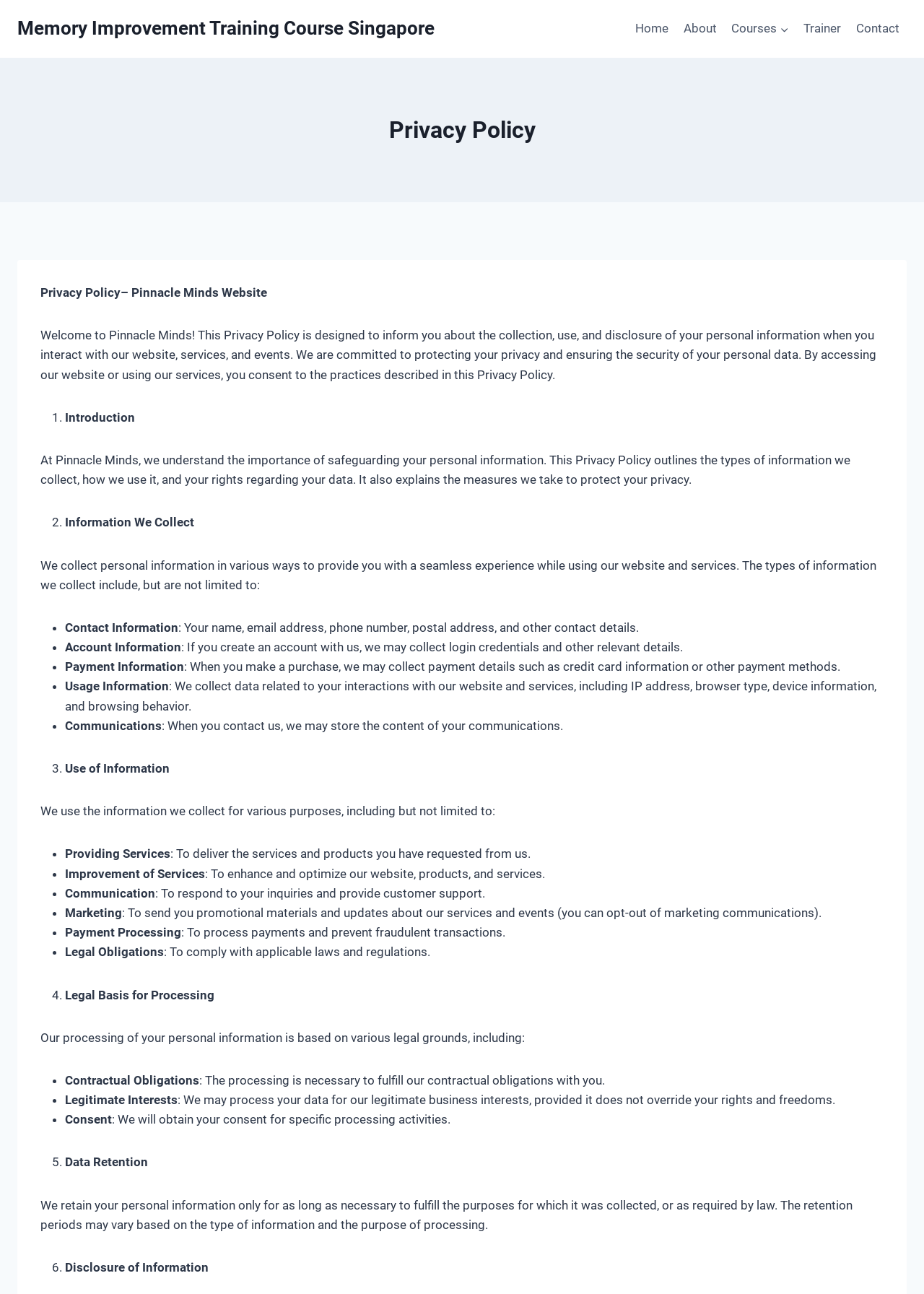Describe all visible elements and their arrangement on the webpage.

This webpage is about the Privacy Policy of Pinnacle Minds, a website that provides memory improvement training courses in Singapore. At the top of the page, there is a navigation bar with links to the website's primary pages, including Home, About, Courses, Trainer, and Contact. Below the navigation bar, there is a heading that reads "Privacy Policy" followed by a brief introduction to the policy.

The introduction explains that the policy outlines how Pinnacle Minds collects, uses, and discloses personal information when users interact with their website, services, and events. The policy is divided into six sections, each with a numbered heading and a list of subheadings.

The first section, "Introduction," explains the importance of safeguarding personal information and outlines the types of information collected, how it is used, and users' rights regarding their data. The second section, "Information We Collect," lists the types of personal information collected, including contact information, account information, payment information, usage information, and communications.

The third section, "Use of Information," explains how the collected information is used, including providing services, improving services, communication, marketing, payment processing, and legal obligations. The fourth section, "Legal Basis for Processing," outlines the legal grounds for processing personal information, including contractual obligations, legitimate interests, and consent.

The fifth section, "Data Retention," explains how long personal information is retained, which varies based on the type of information and the purpose of processing. The sixth and final section, "Disclosure of Information," discusses the disclosure of personal information to third parties.

Throughout the policy, there are lists with bullet points and numbered markers, making it easy to read and understand. The text is organized in a clear and concise manner, with headings and subheadings that help to break up the content and make it more digestible.